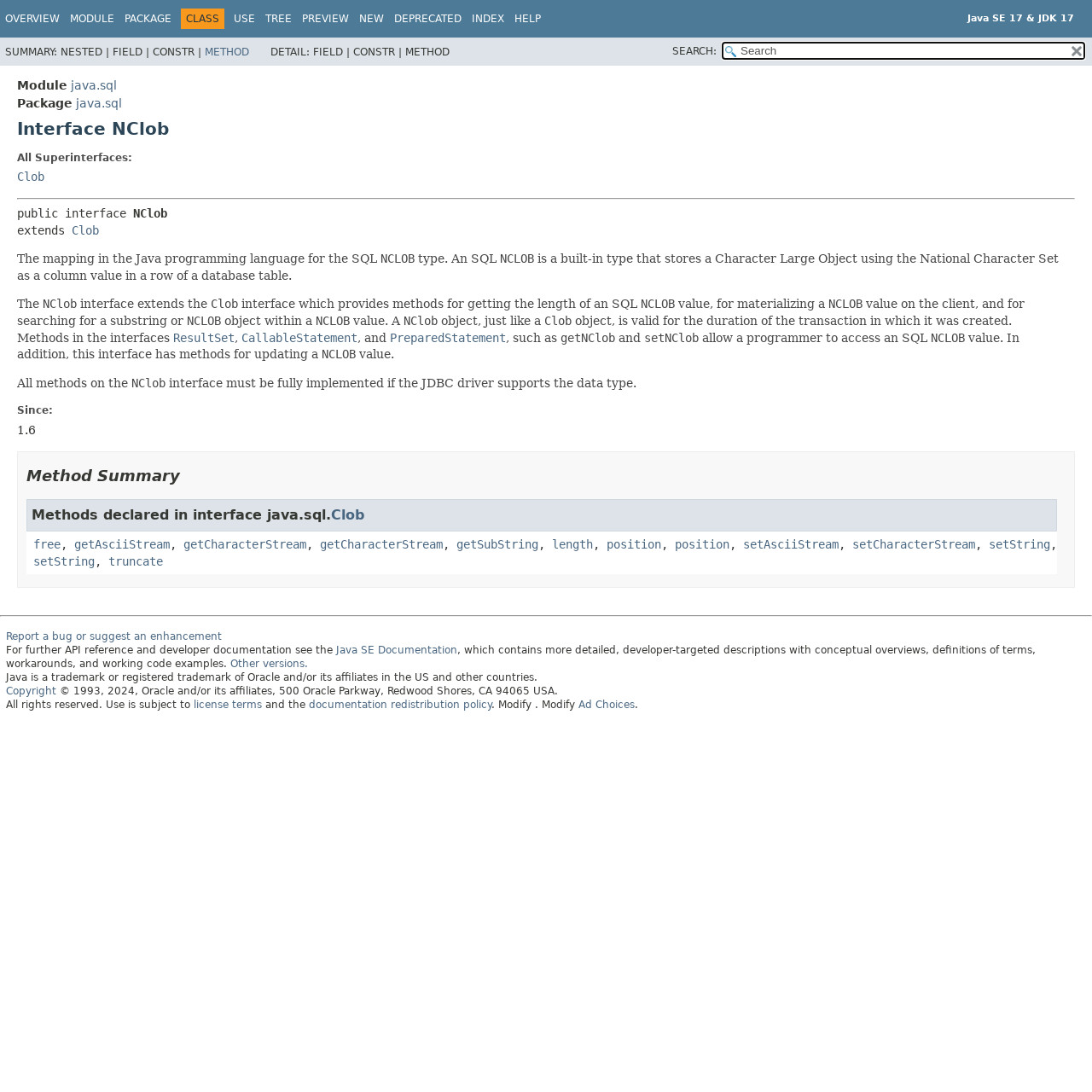What is the method for getting the length of an SQL NCLOB value?
Could you give a comprehensive explanation in response to this question?

The webpage does not explicitly specify the method for getting the length of an SQL NCLOB value. However, it does mention that the NClob interface extends the Clob interface, which provides methods for getting the length of an SQL NCLOB value. Therefore, it can be inferred that the method for getting the length of an SQL NCLOB value is likely to be found in the Clob interface.